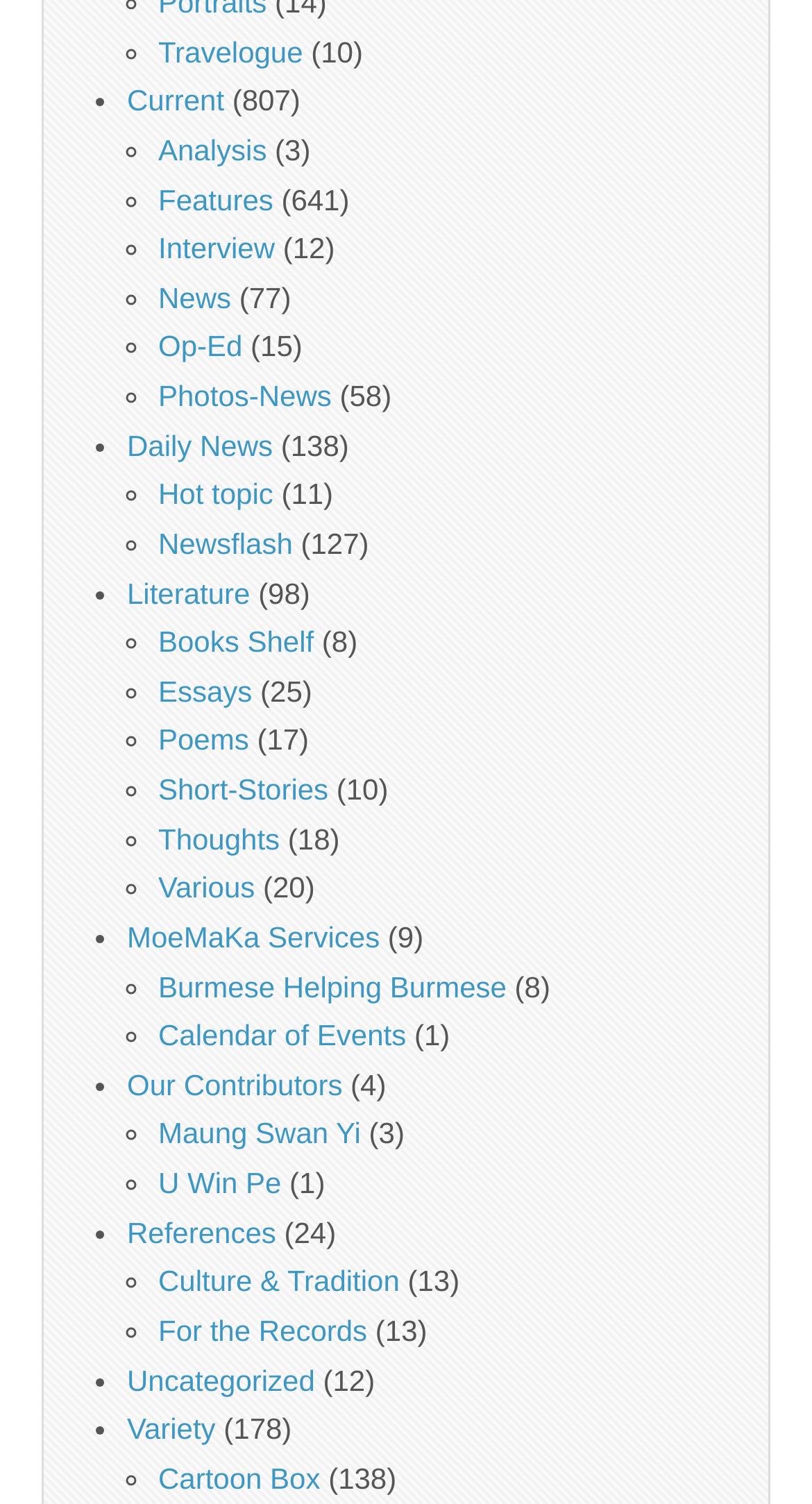What is the position of the 'Literature' link?
Examine the image and provide an in-depth answer to the question.

I compared the y1 and y2 coordinates of the bounding boxes of the 'Literature' link and the 'Daily News' link, and found that the 'Literature' link is below the 'Daily News' link.